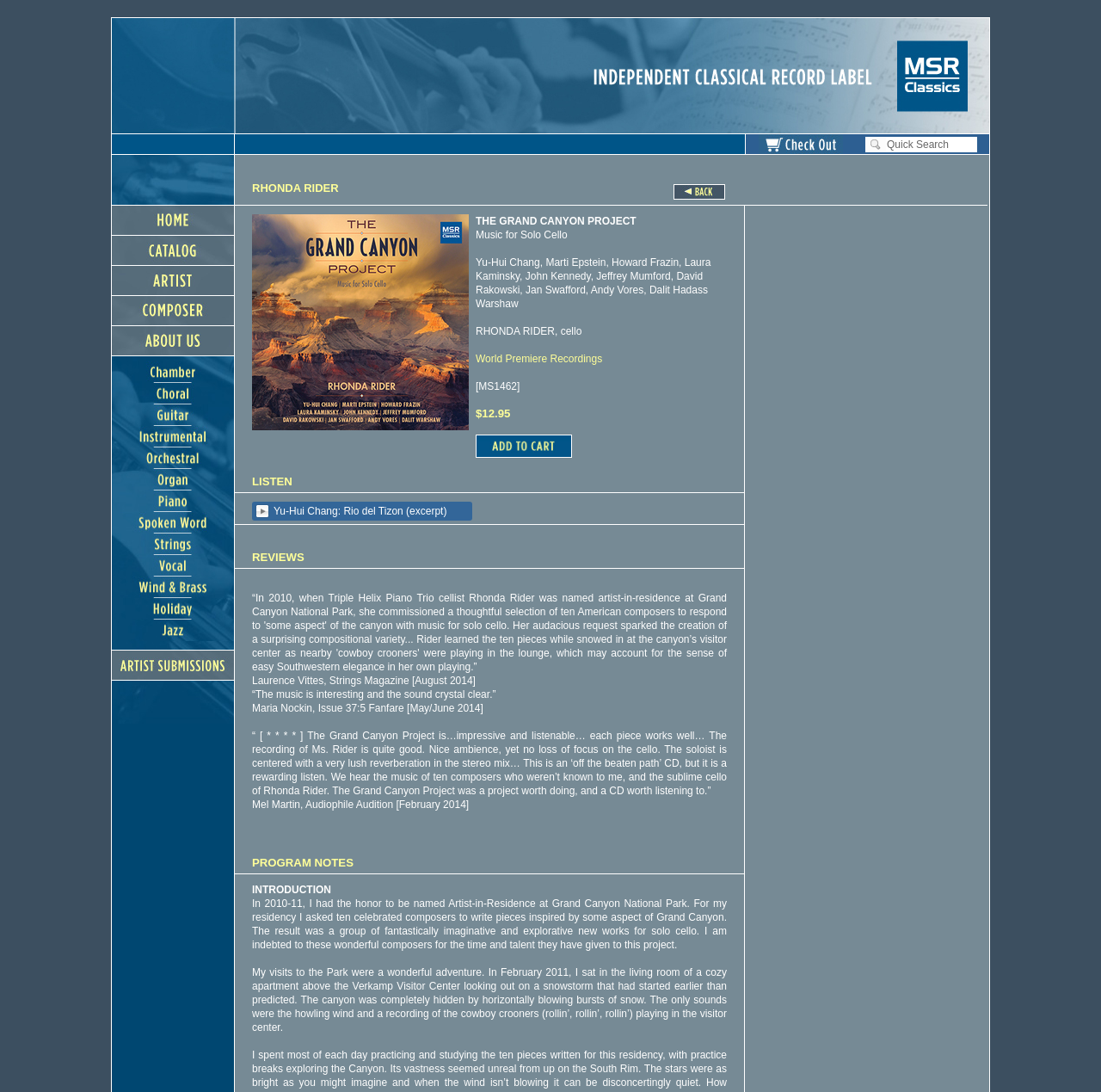What is the name of the artist?
Answer with a single word or phrase, using the screenshot for reference.

Rhonda Rider